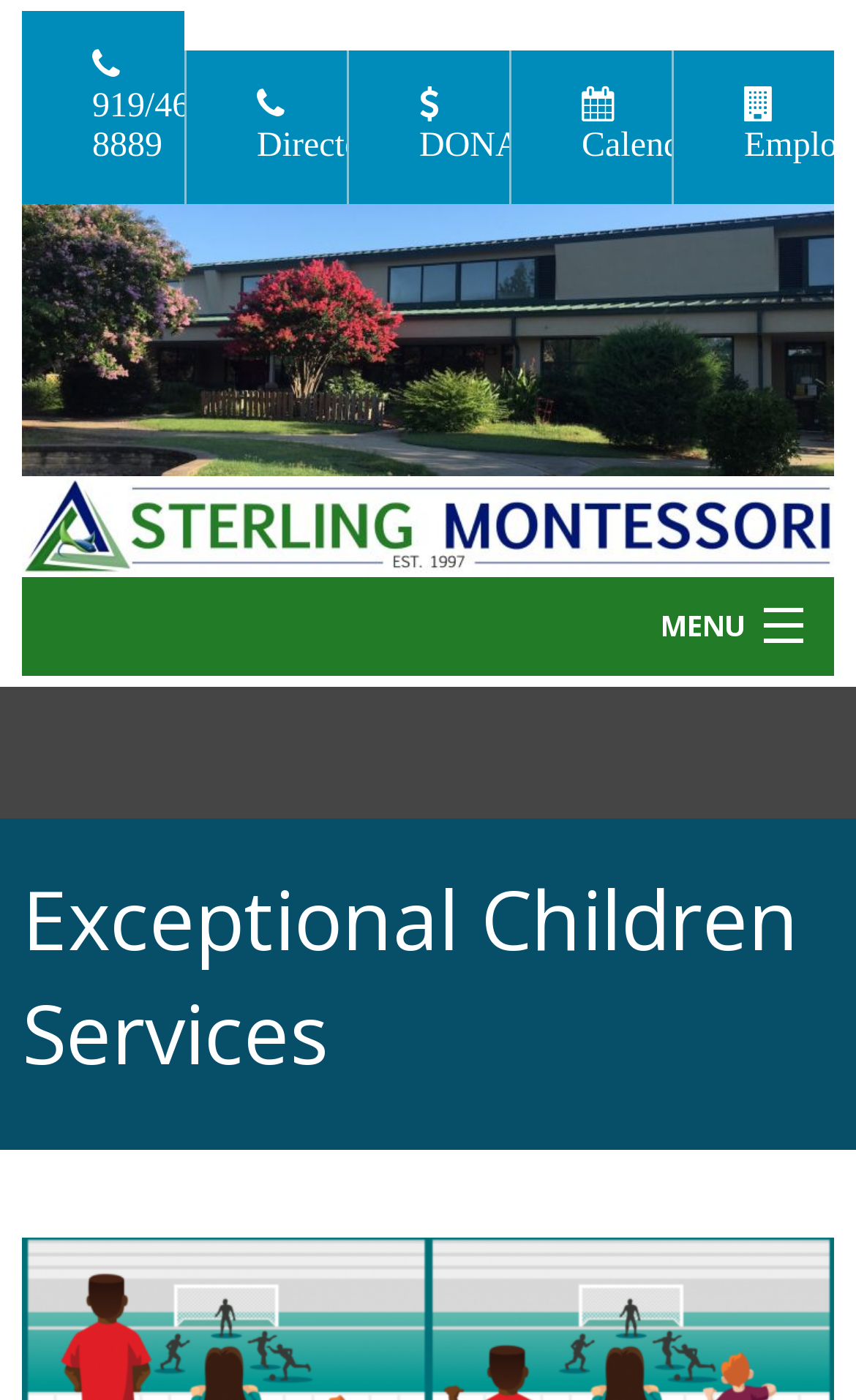Provide a brief response using a word or short phrase to this question:
How many links are in the top navigation bar?

5